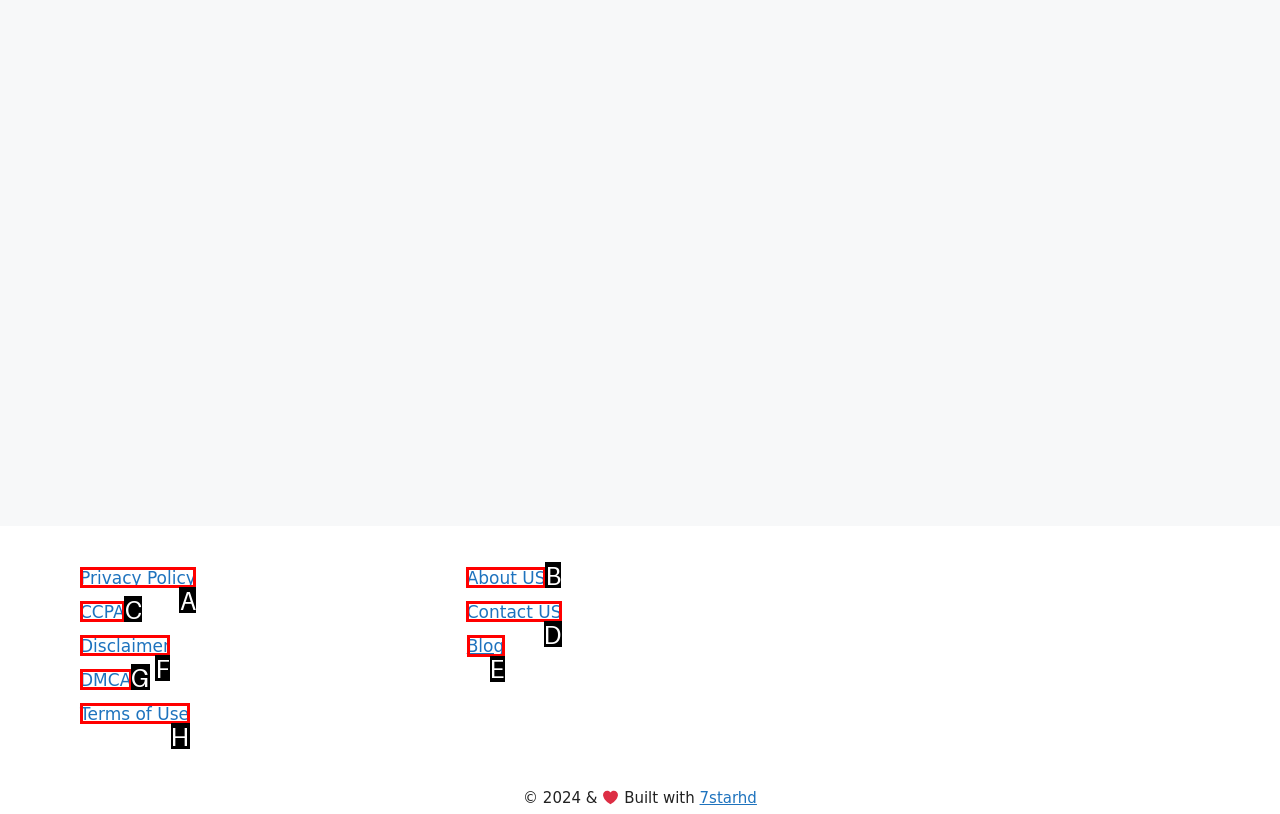Point out the HTML element I should click to achieve the following: Visit the blog Reply with the letter of the selected element.

E